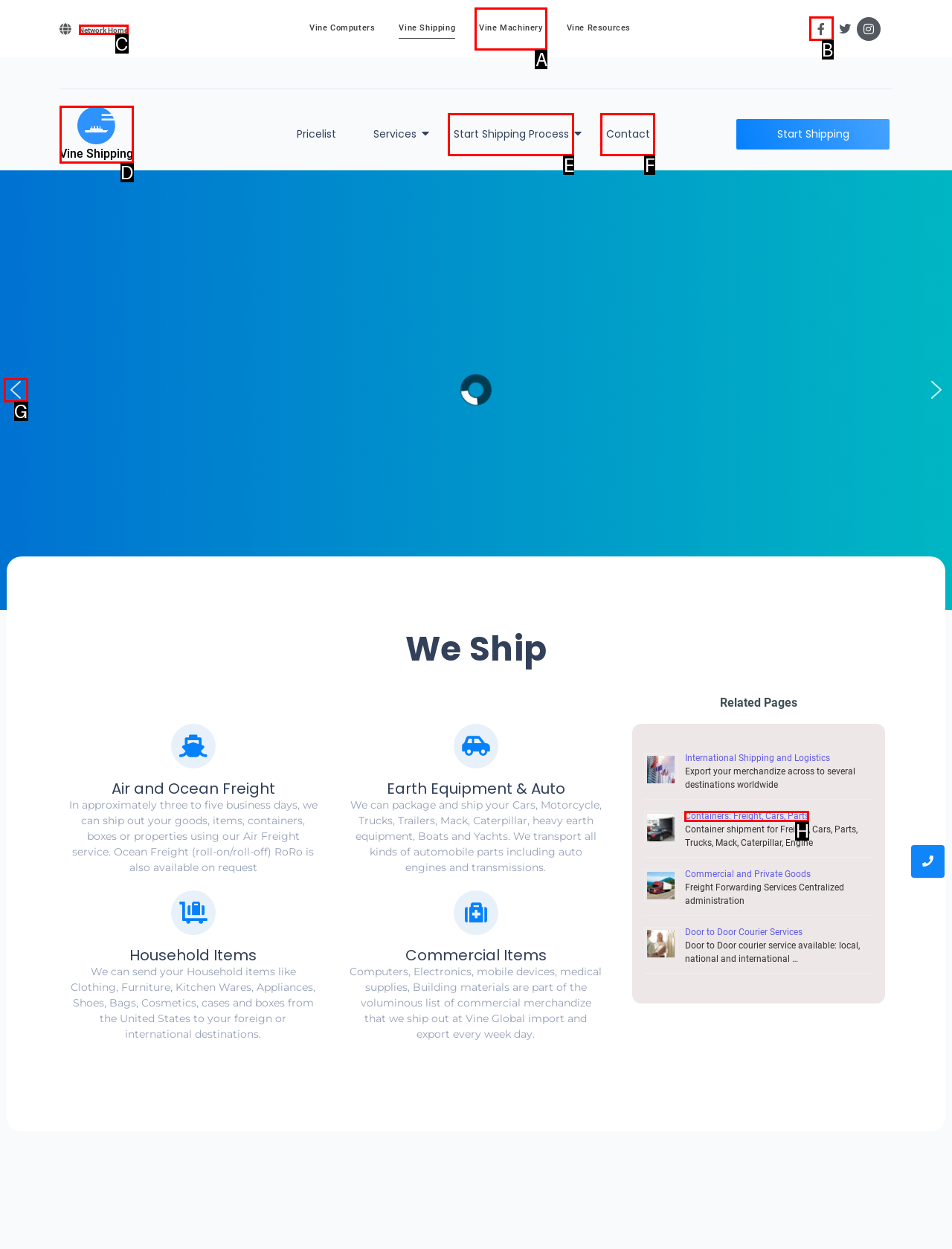Given the description: Vine Machinery, identify the matching HTML element. Provide the letter of the correct option.

A